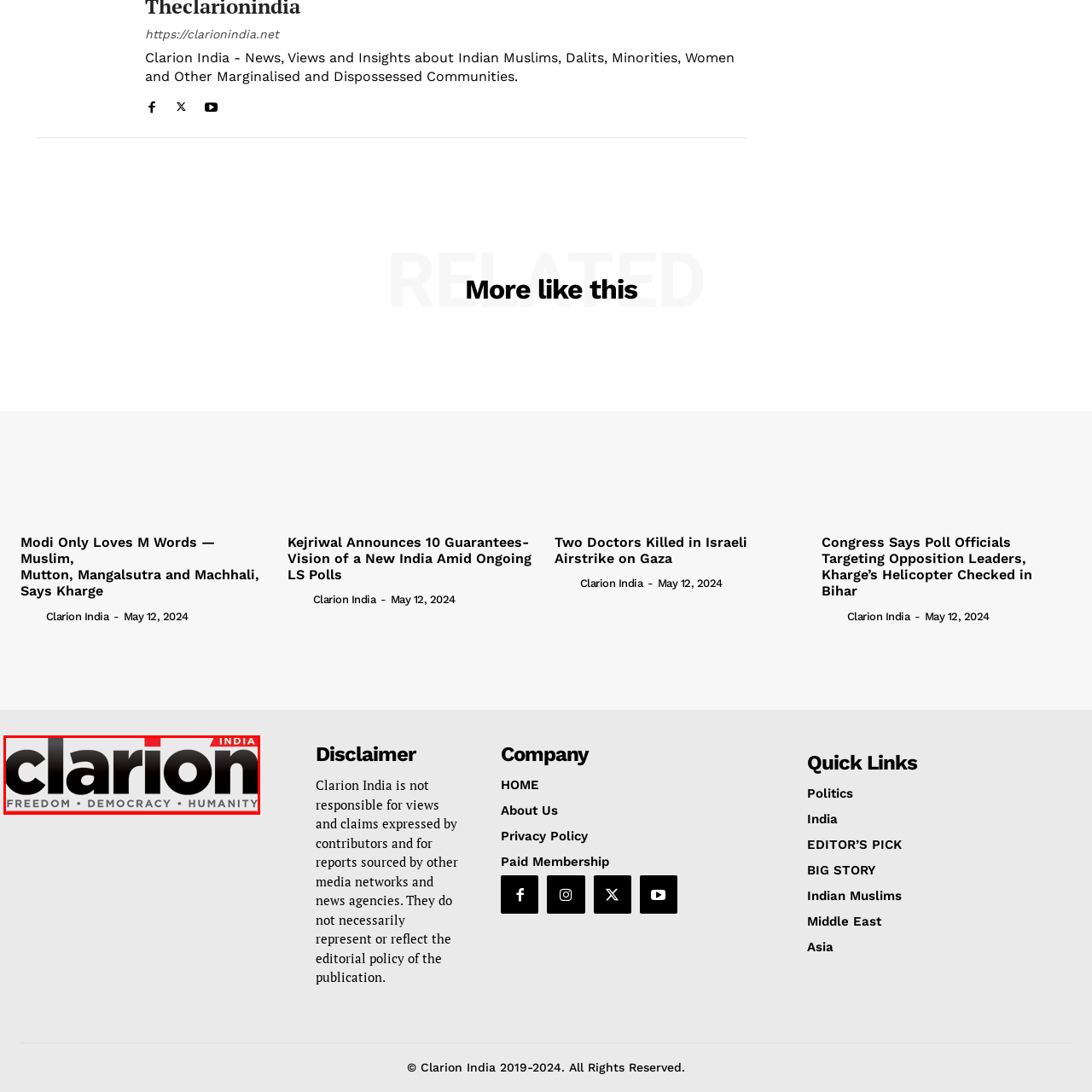Articulate a detailed description of the image enclosed by the red outline.

The image features the logo of "Clarion India," a prominent online news platform focusing on issues concerning marginalized communities in India, including Muslims, Dalits, and other minorities. The logo presents the word "clarion" in a bold, modern font, emphasizing themes of freedom, democracy, and humanity, which are central to the platform's mission. The design incorporates the vibrant red color associated with "India," providing a striking contrast to the black lettering and further emphasizing the importance of its identity as a news outlet.